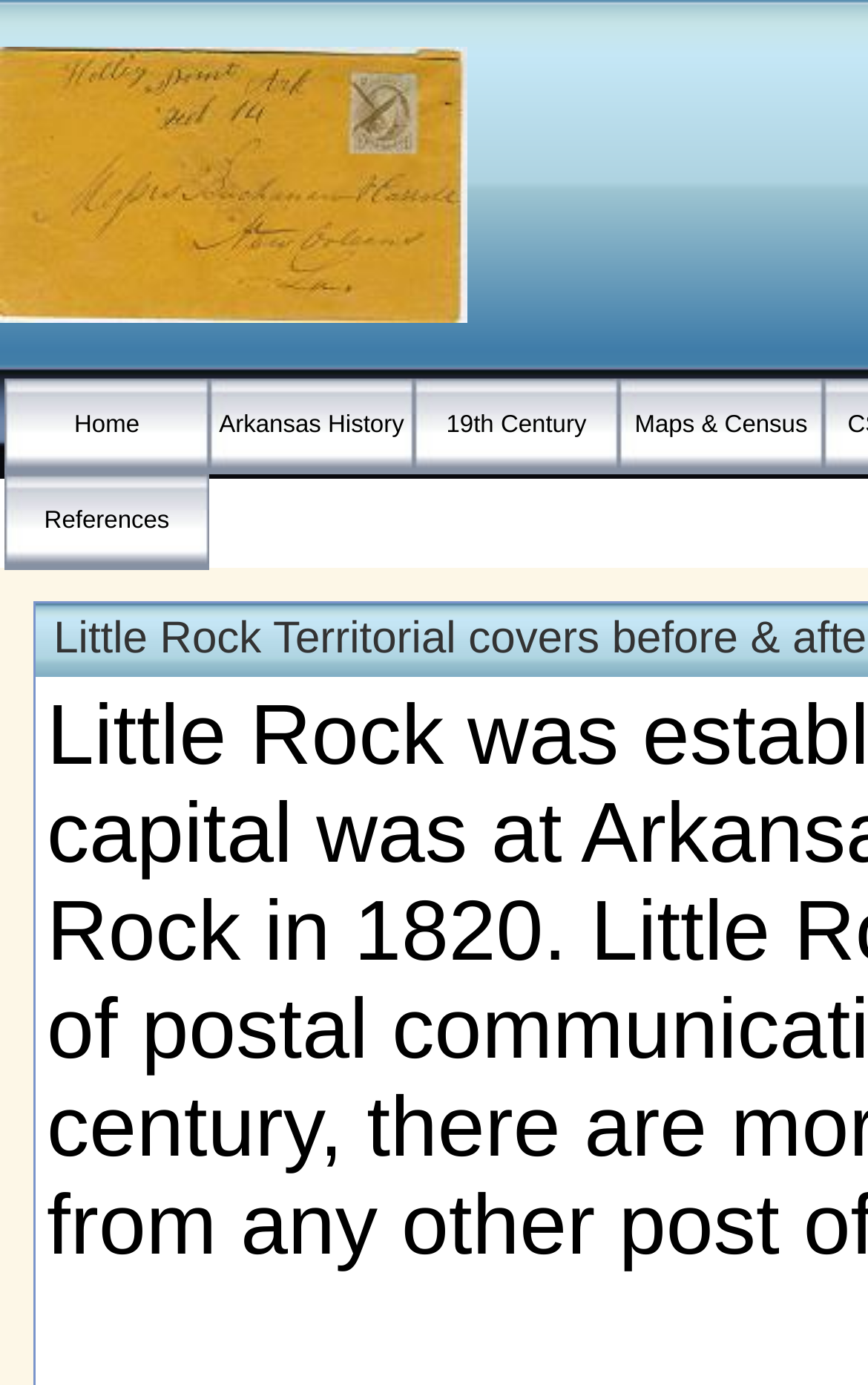What is the main category of Arkansas history?
Could you please answer the question thoroughly and with as much detail as possible?

Based on the webpage structure, I can see that 'Arkansas Postal History' is a prominent link on the page, and it's also an image, which suggests it's an important category. Additionally, the other links on the page, such as 'Arkansas History', '19th Century', and 'Maps & Census', are related to history, which further supports the idea that 'Postal History' is a main category.